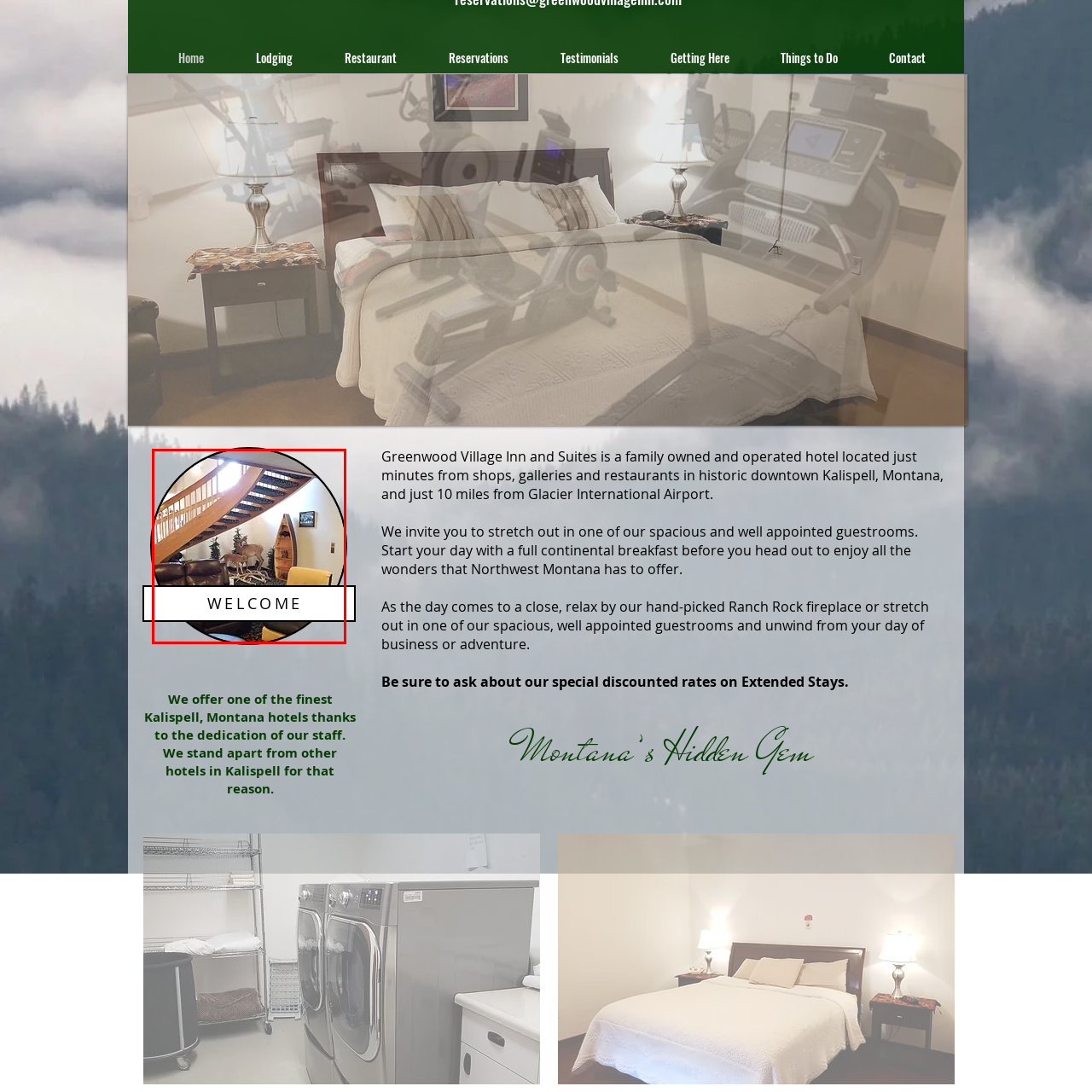Where is the Greenwood Village Inn and Suites located? Examine the image inside the red bounding box and answer concisely with one word or a short phrase.

Kalispell, Montana